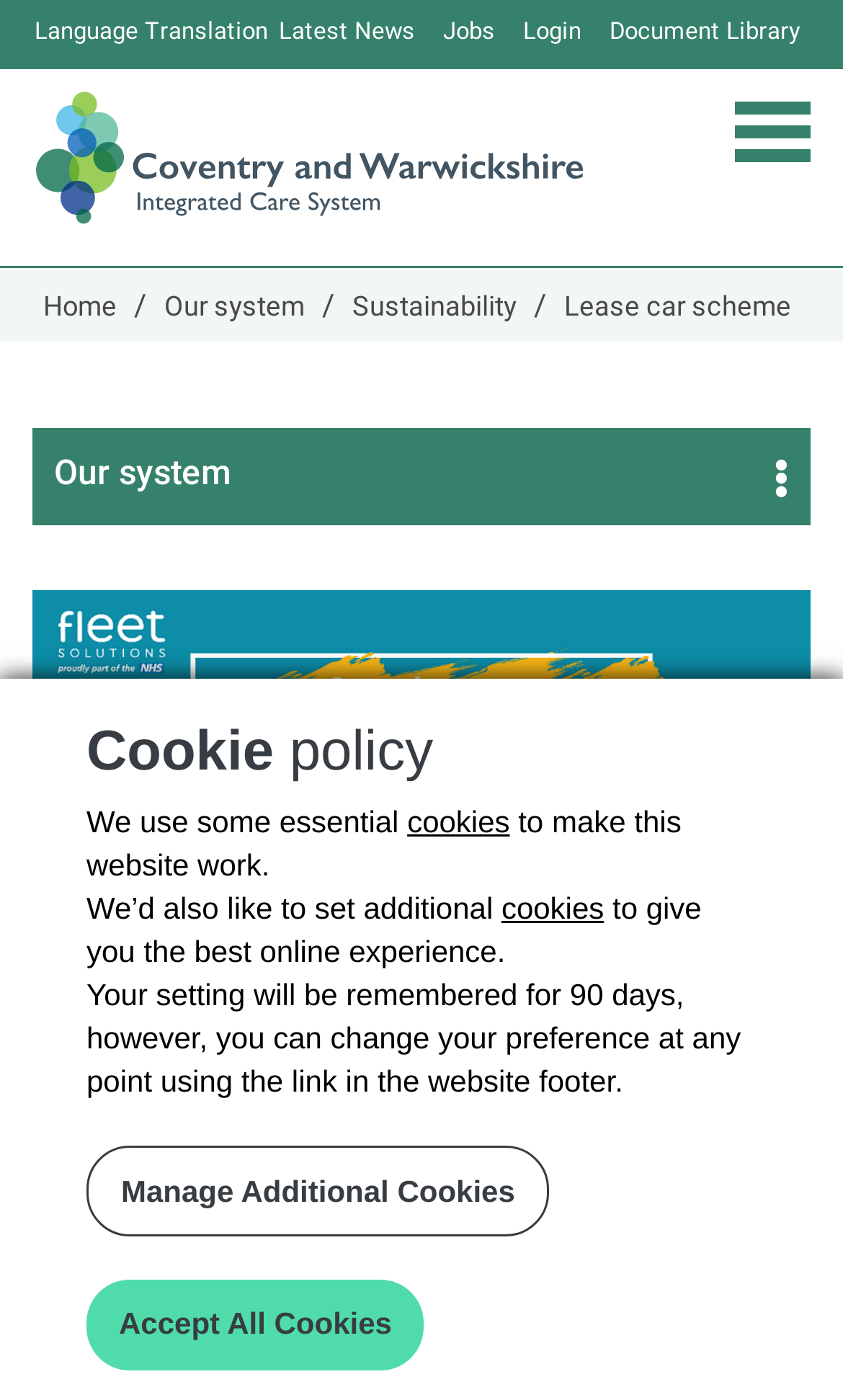Please determine the bounding box coordinates of the element's region to click for the following instruction: "Click the 'Latest News' link".

[0.331, 0.0, 0.492, 0.049]